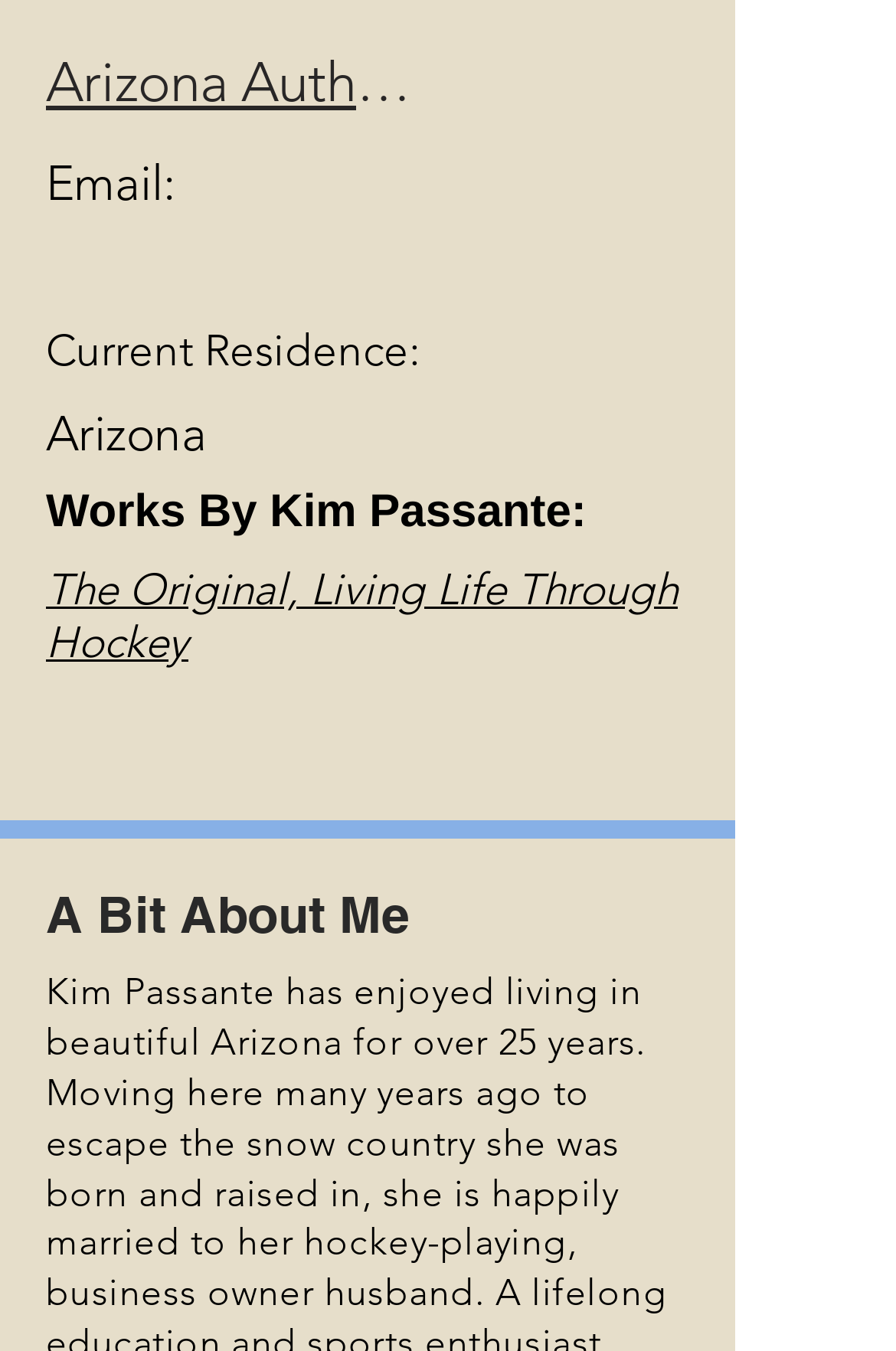What is the author's current residence?
From the image, respond using a single word or phrase.

Arizona